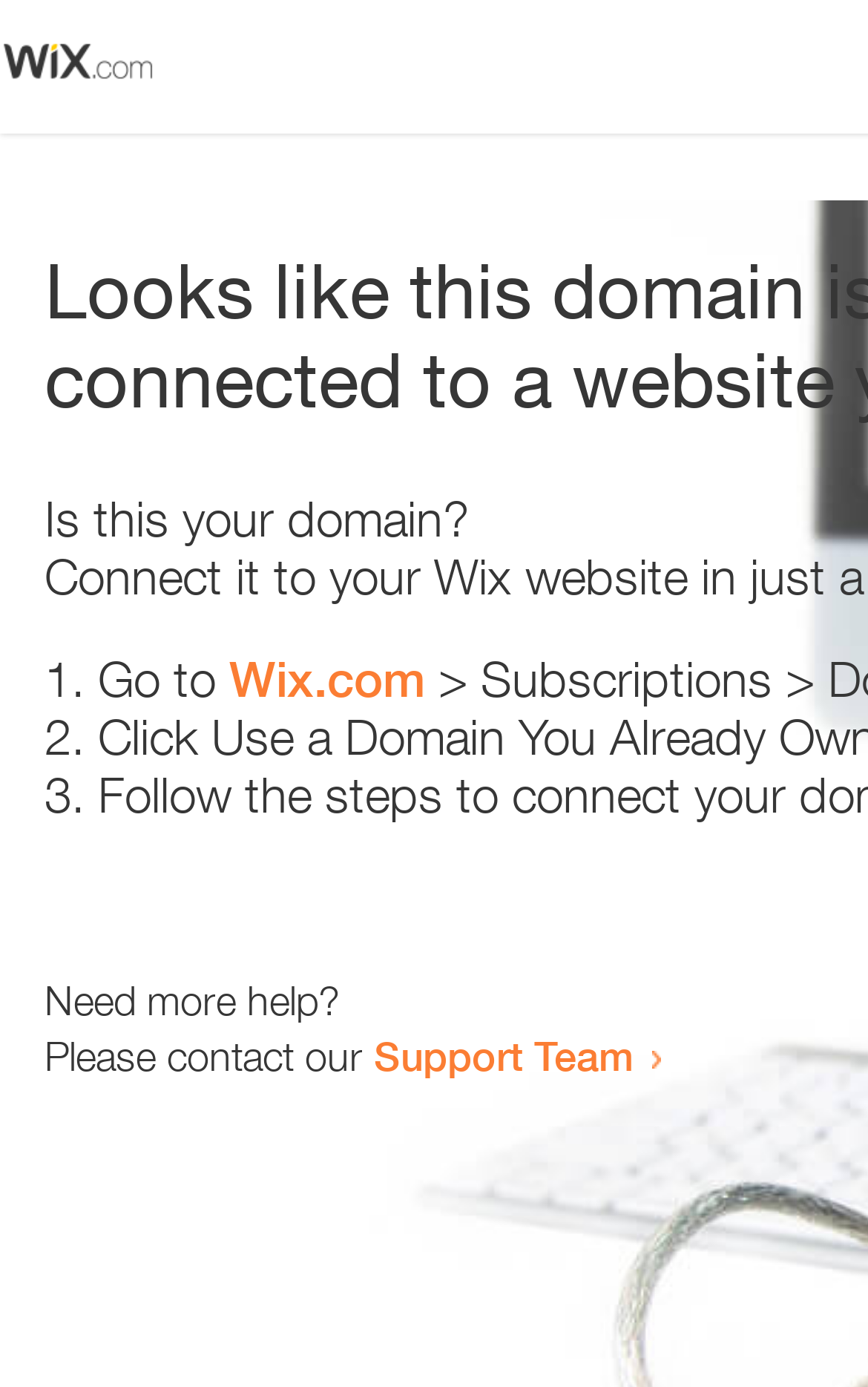Please give a succinct answer using a single word or phrase:
How many sentences are there in the main text?

3